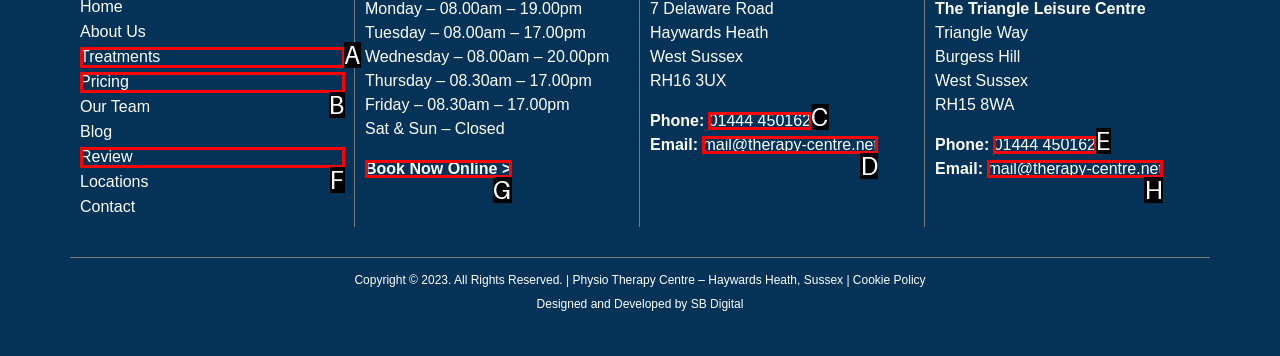Given the description: Treatments
Identify the letter of the matching UI element from the options.

A